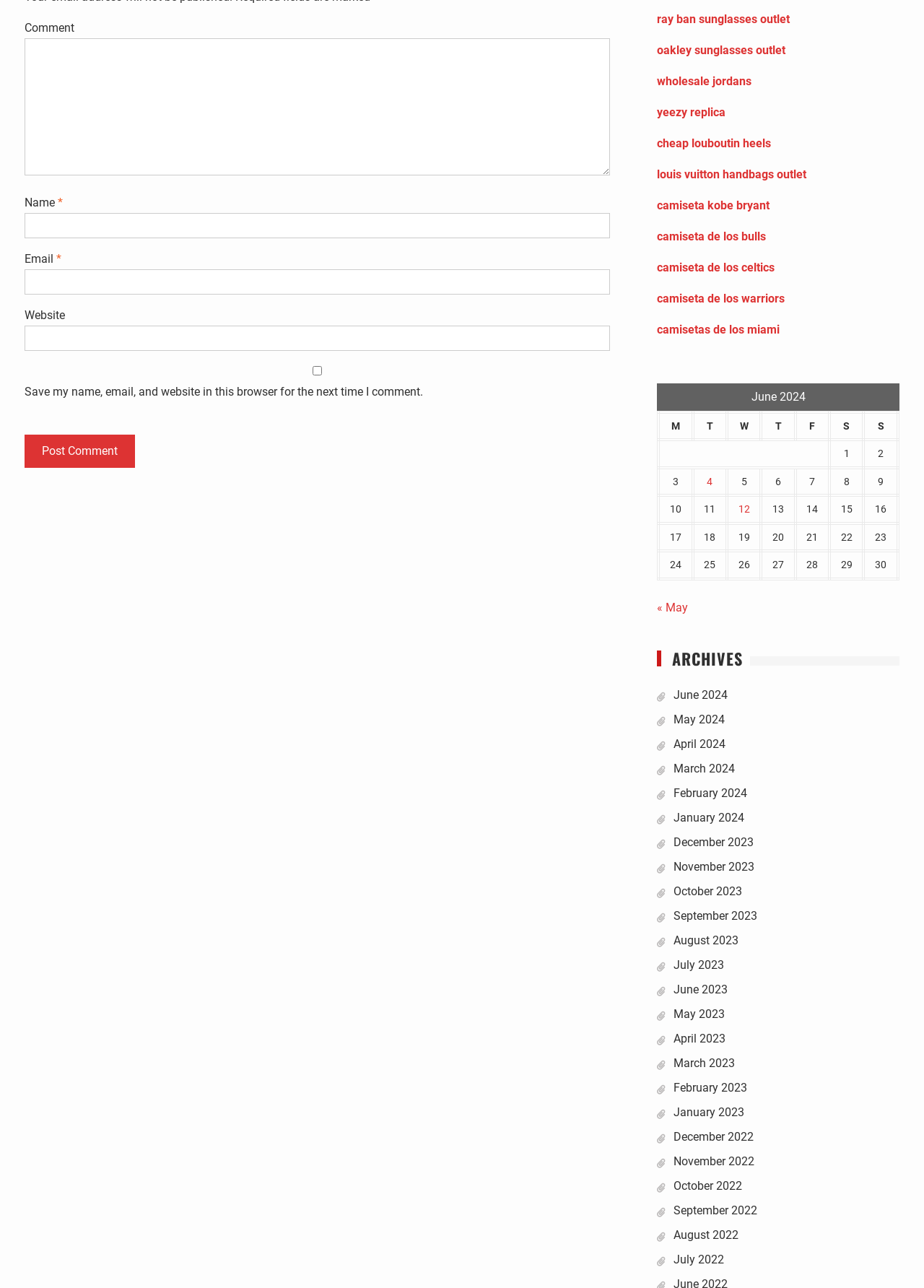Please identify the coordinates of the bounding box for the clickable region that will accomplish this instruction: "Post a comment".

[0.027, 0.338, 0.146, 0.363]